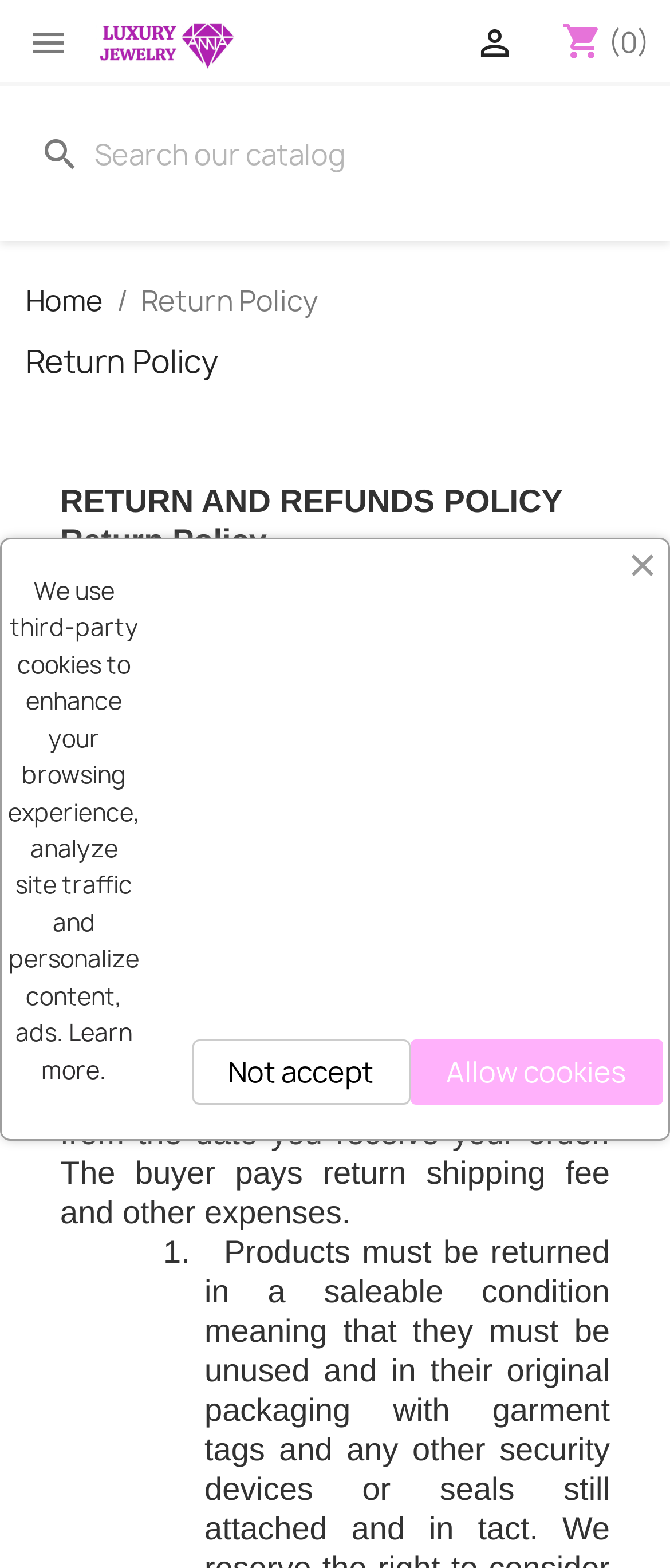Extract the bounding box coordinates for the described element: "alt="Luxury Diamond Jewelry Estore"". The coordinates should be represented as four float numbers between 0 and 1: [left, top, right, bottom].

[0.144, 0.01, 0.354, 0.045]